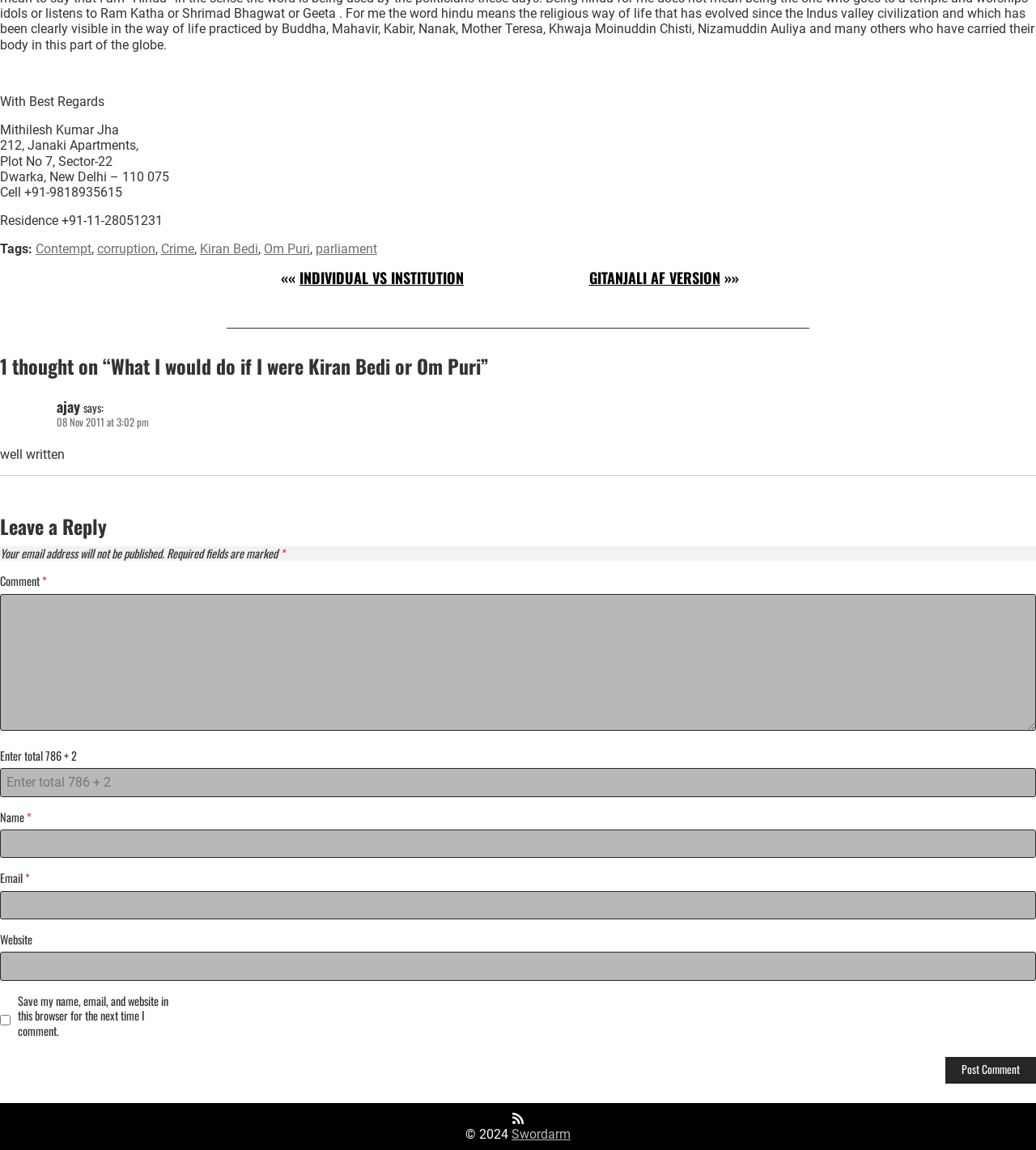Please determine the bounding box coordinates for the element that should be clicked to follow these instructions: "Enter a comment".

[0.0, 0.516, 1.0, 0.636]